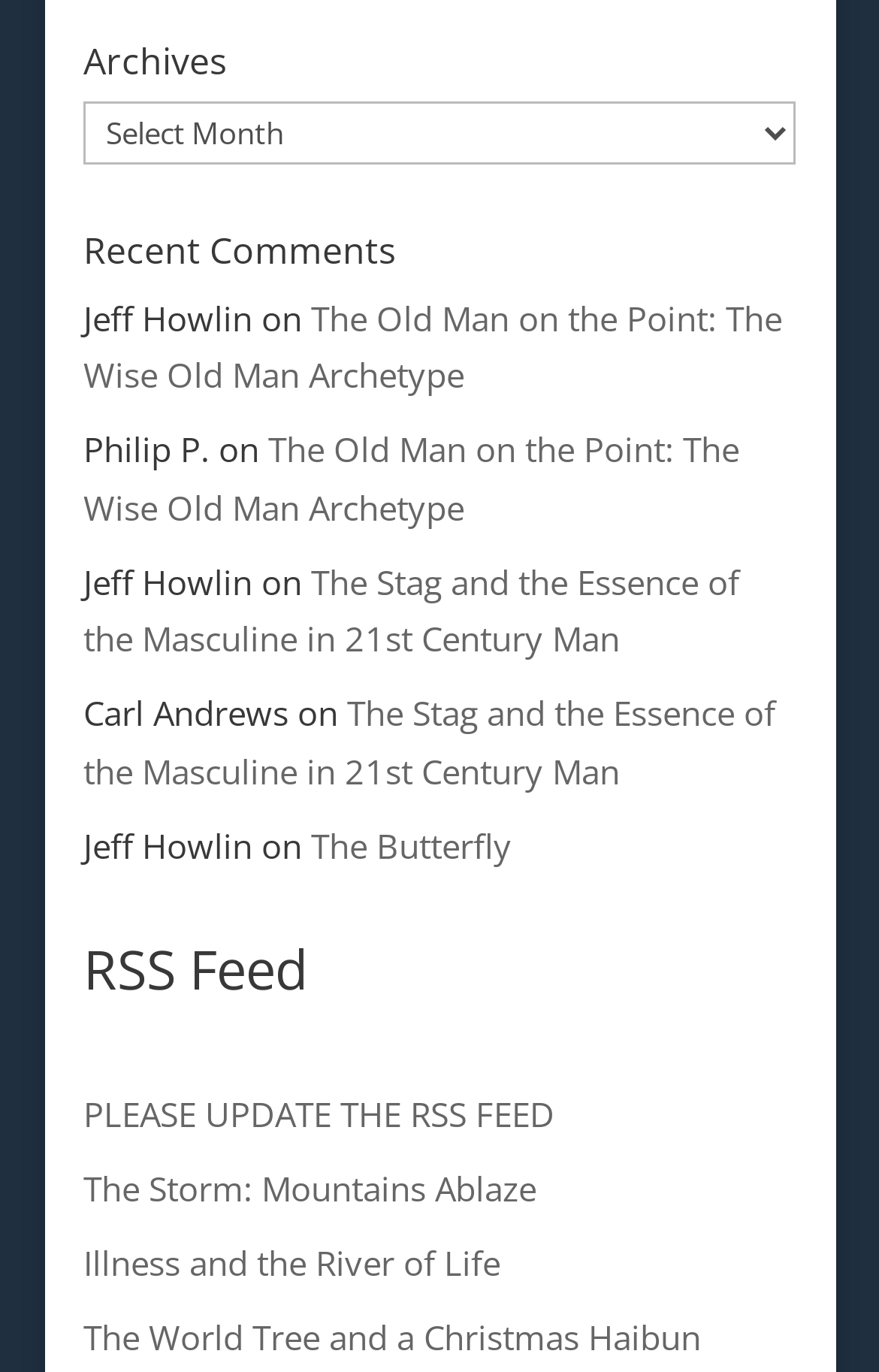Who commented on 'The Stag and the Essence of the Masculine in 21st Century Man'? Examine the screenshot and reply using just one word or a brief phrase.

Jeff Howlin and Carl Andrews